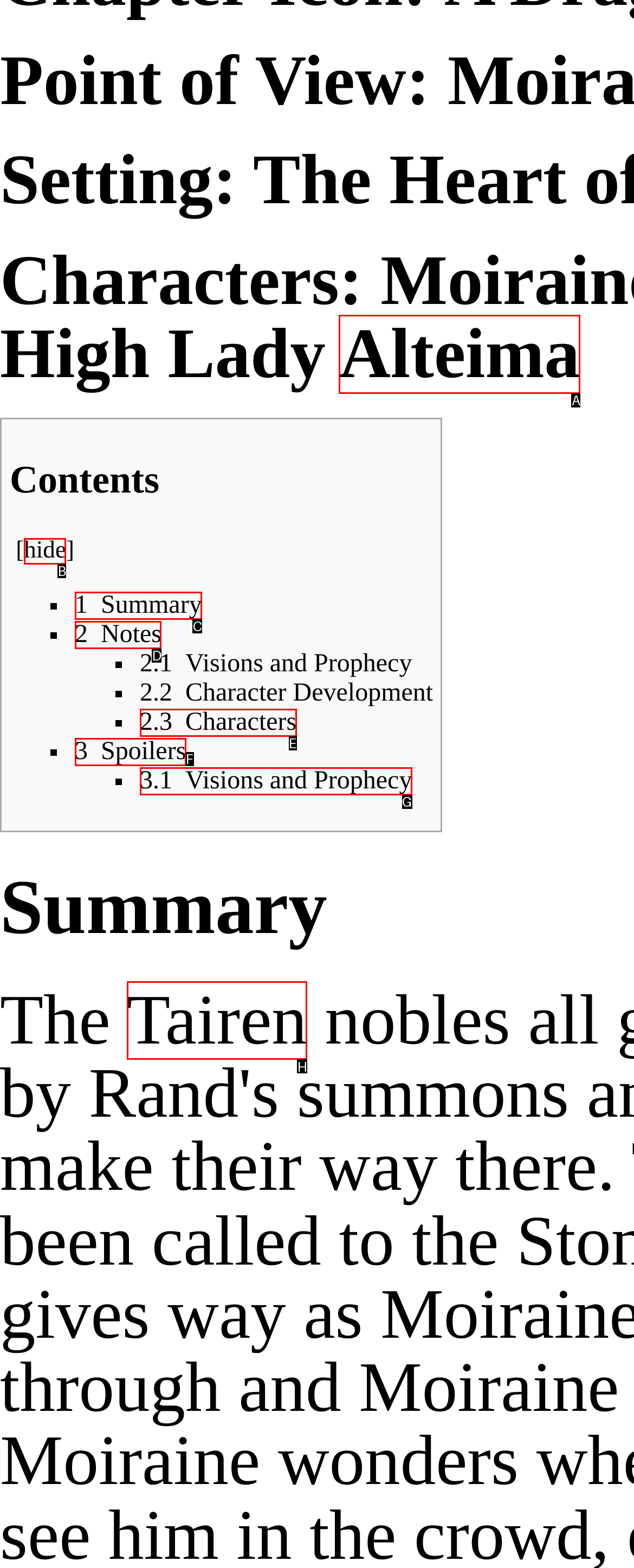Tell me which element should be clicked to achieve the following objective: Click on the 'Alteima' link
Reply with the letter of the correct option from the displayed choices.

A